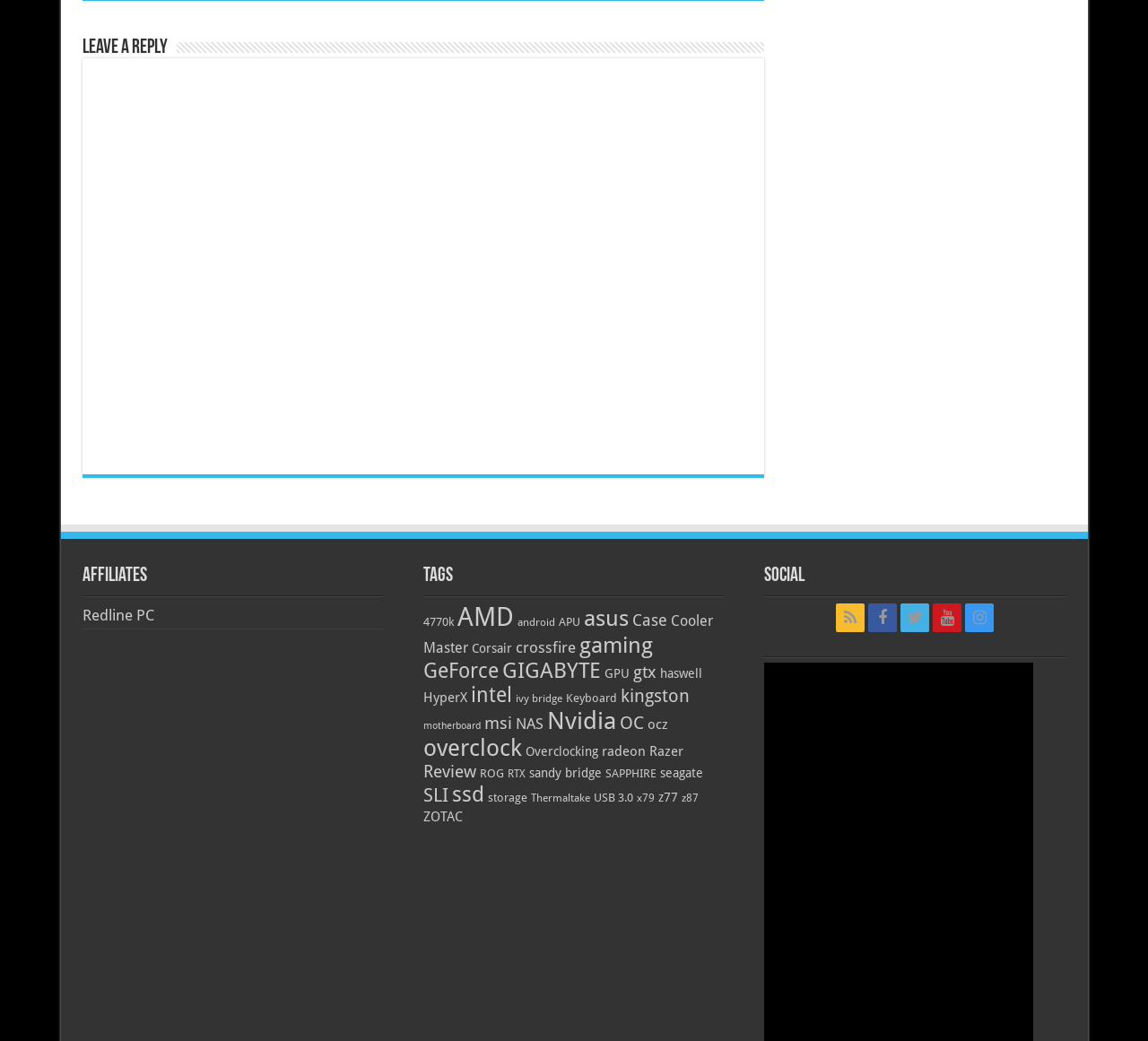What is the last link under the 'Tags' heading?
Based on the visual information, provide a detailed and comprehensive answer.

The last link under the 'Tags' heading can be found by looking at the links that are siblings of the heading element with the text 'Tags'. The last link has the text 'z87'.